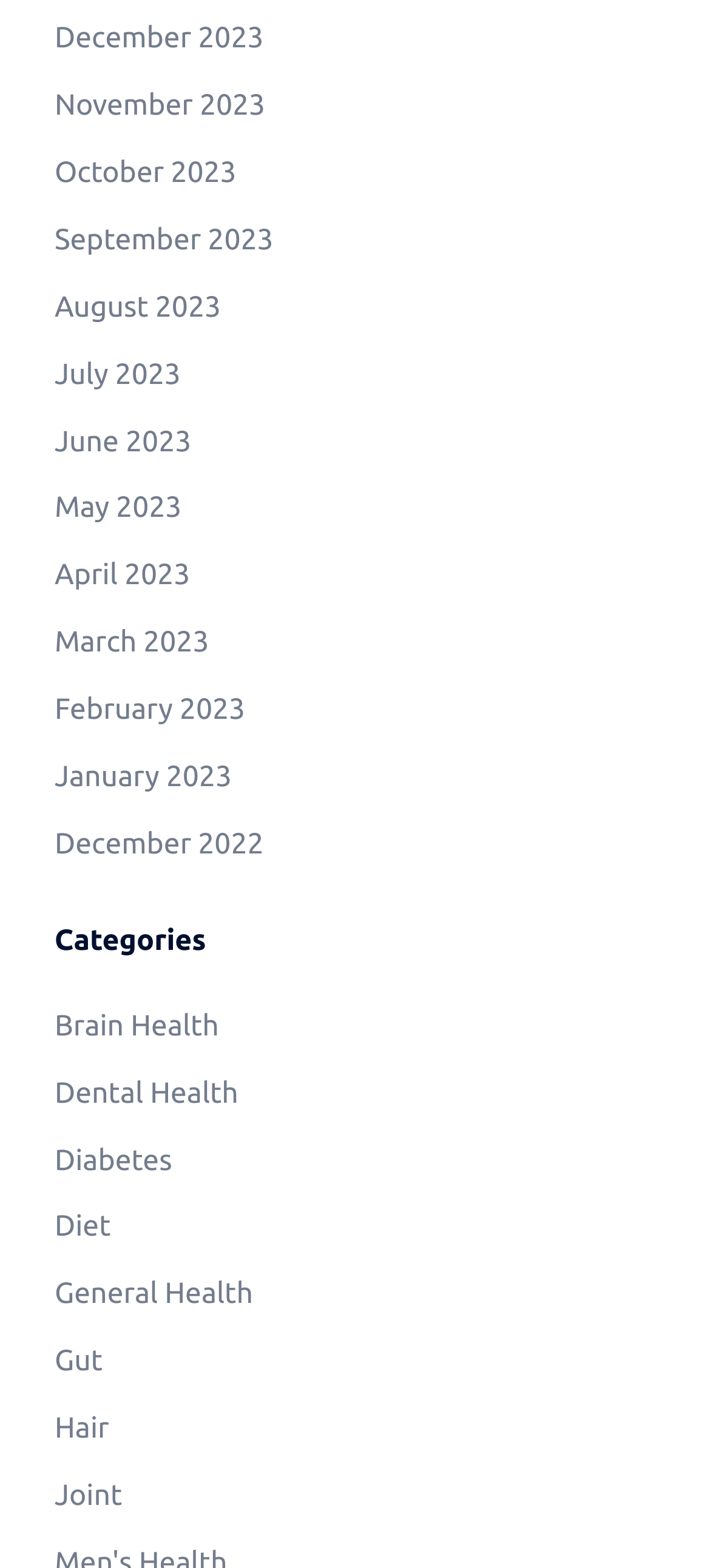Given the following UI element description: "November 2023", find the bounding box coordinates in the webpage screenshot.

[0.077, 0.057, 0.374, 0.078]